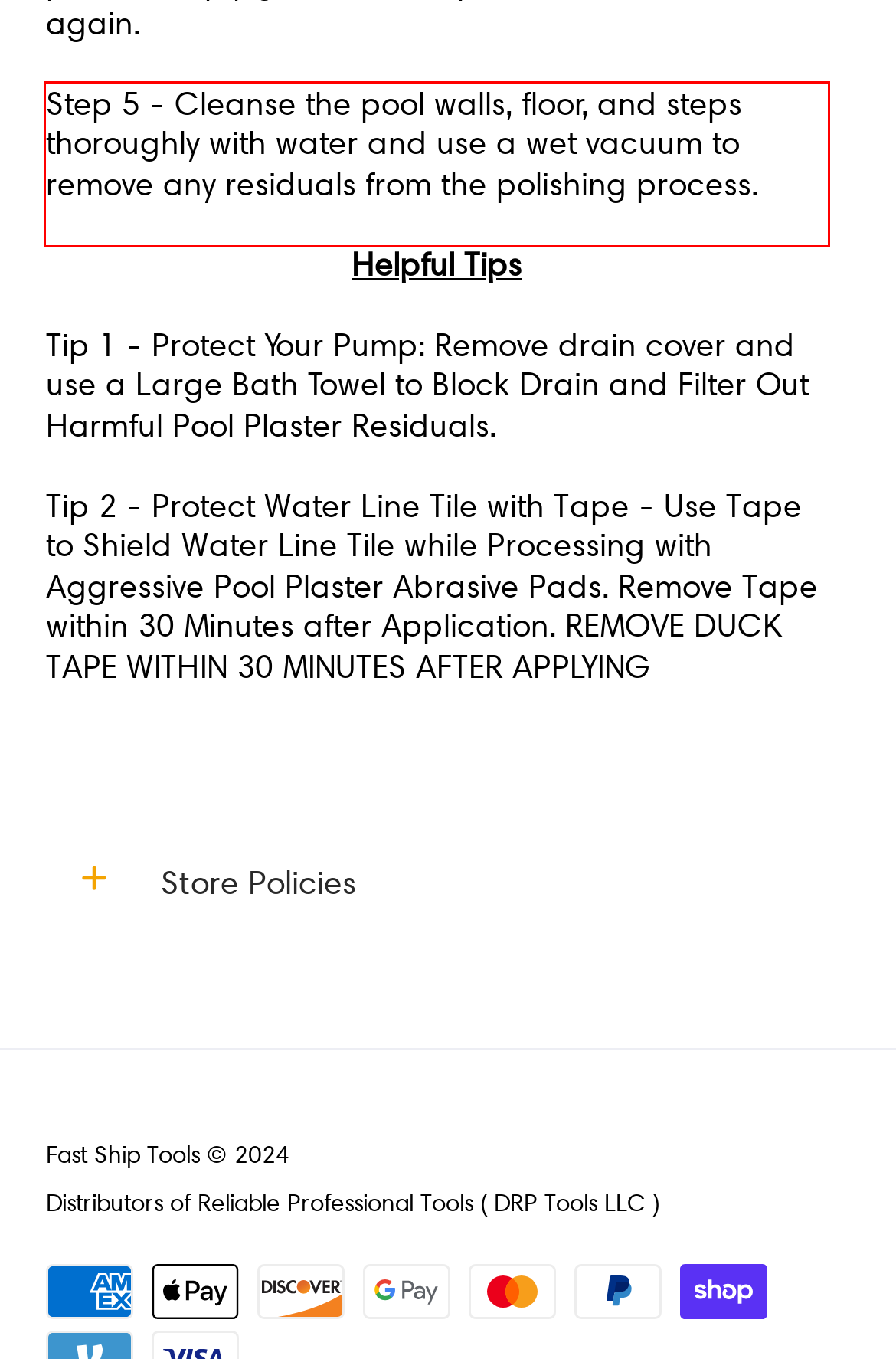You are given a screenshot with a red rectangle. Identify and extract the text within this red bounding box using OCR.

Step 5 - Cleanse the pool walls, floor, and steps thoroughly with water and use a wet vacuum to remove any residuals from the polishing process.